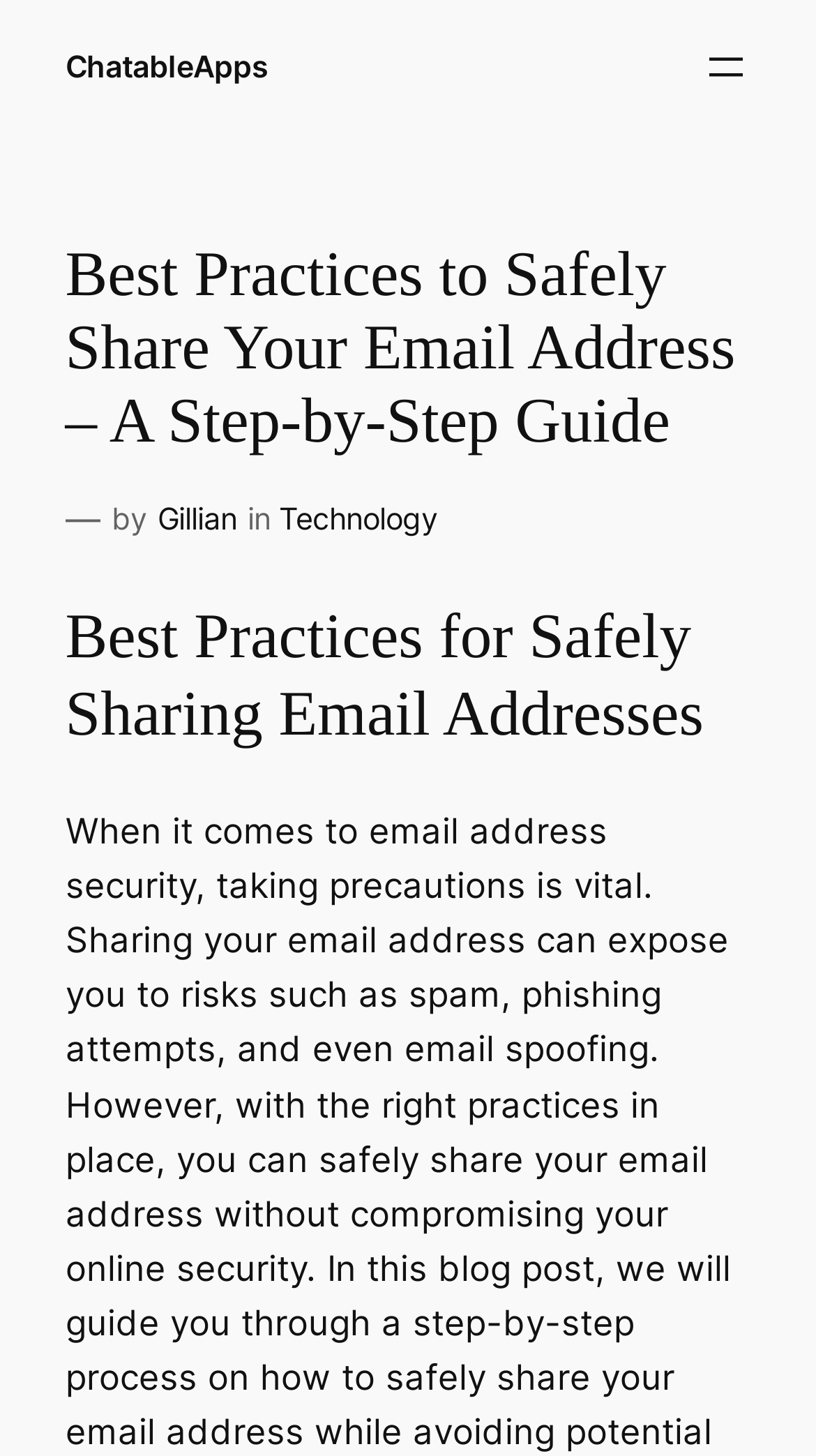What is the category of the article?
Answer briefly with a single word or phrase based on the image.

Technology